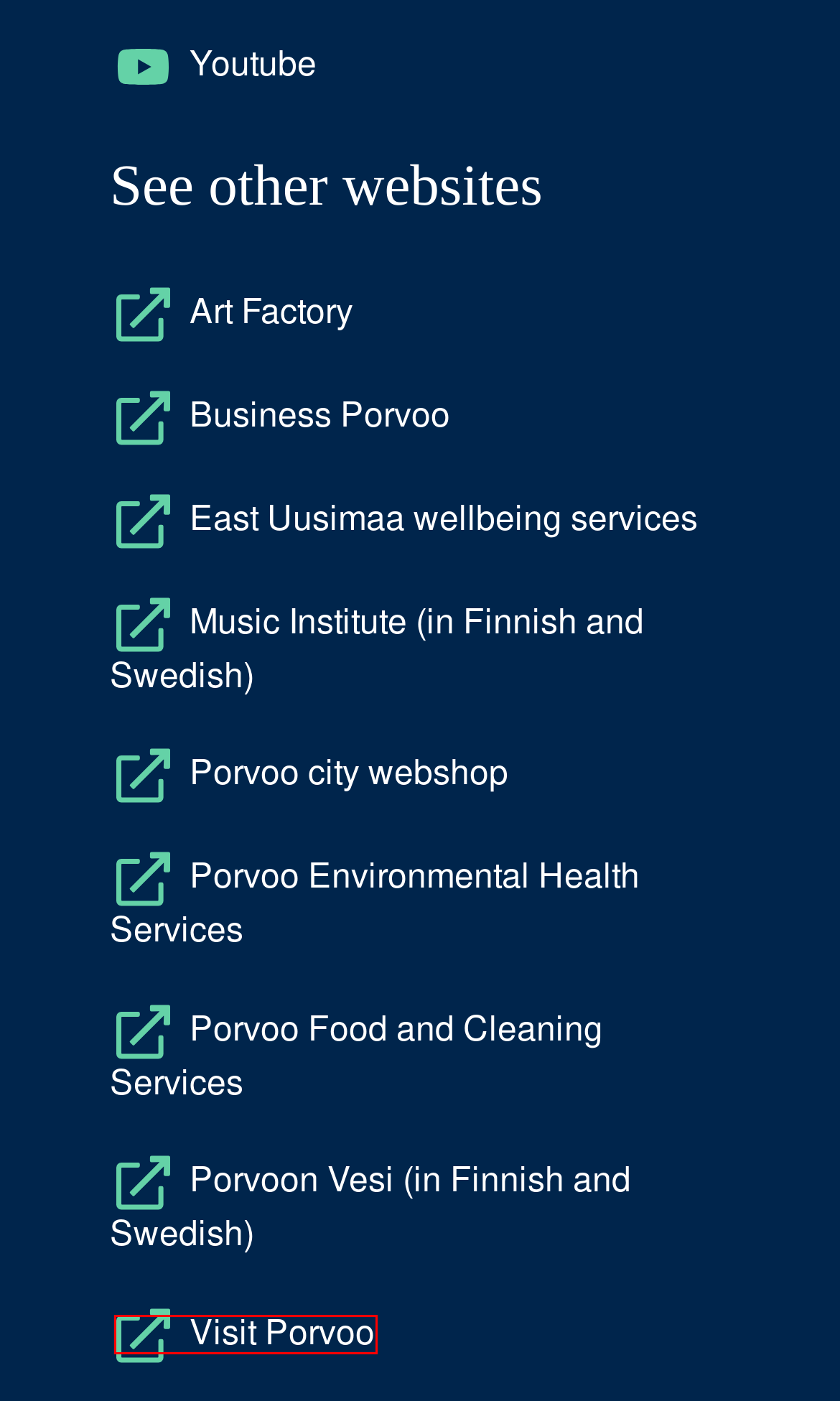You are looking at a webpage screenshot with a red bounding box around an element. Pick the description that best matches the new webpage after interacting with the element in the red bounding box. The possible descriptions are:
A. City of Porvoo
B. Business Porvoo - Business Porvoo
C. Art Factory - Culture and Congres Centre Taidetehdas
D. The City of Charming Moments
E. Porvoon ympäristöterveydenhuolto
F. Iloa musiikista | Porvoonseudun musiikkiopisto
G. Porvoon Ateria- ja puhtauspalvelut
H. Itä-Uudenmaan hyvinvointialue

D